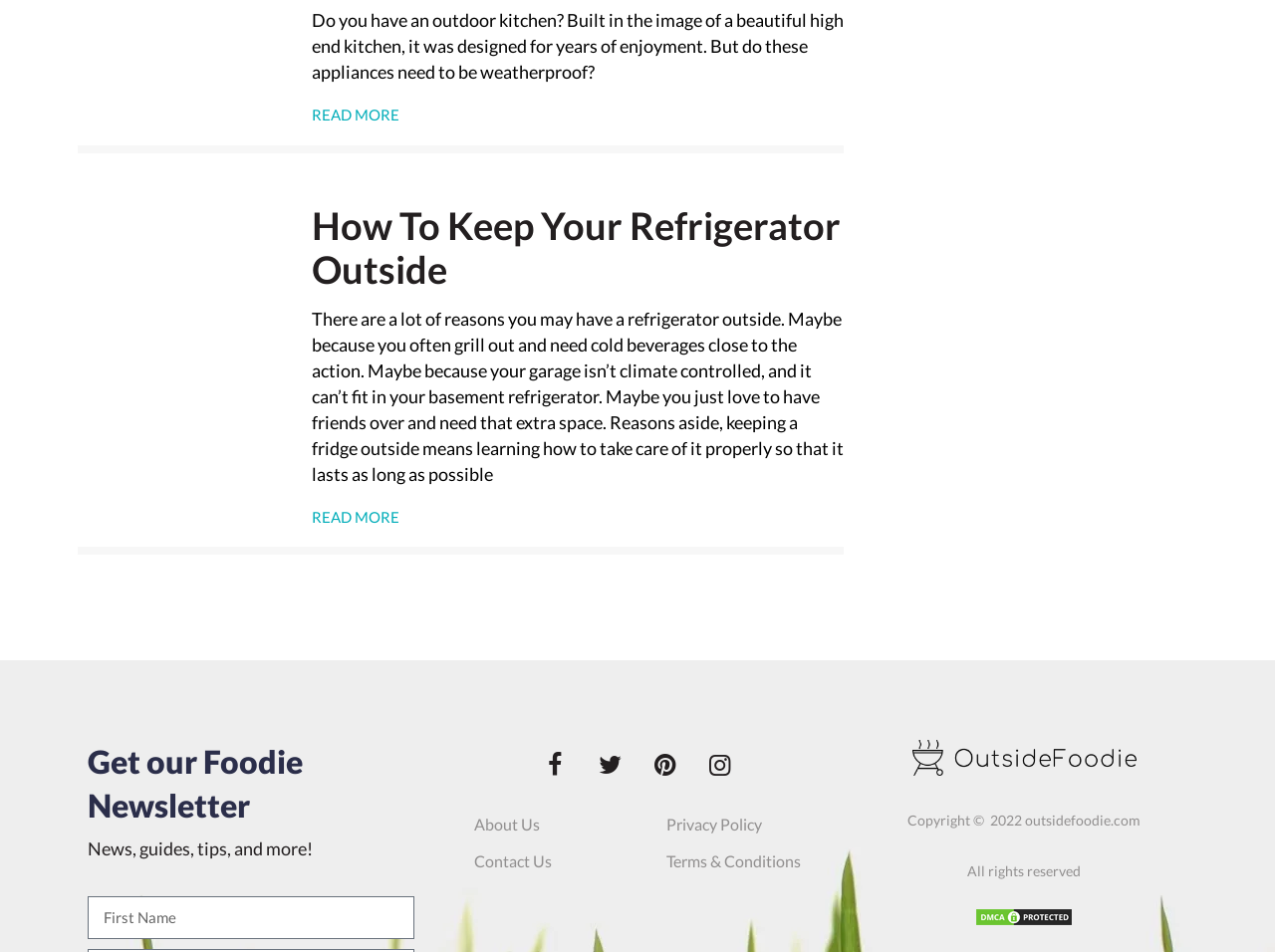Given the webpage screenshot and the description, determine the bounding box coordinates (top-left x, top-left y, bottom-right x, bottom-right y) that define the location of the UI element matching this description: Mumford & Sons

None